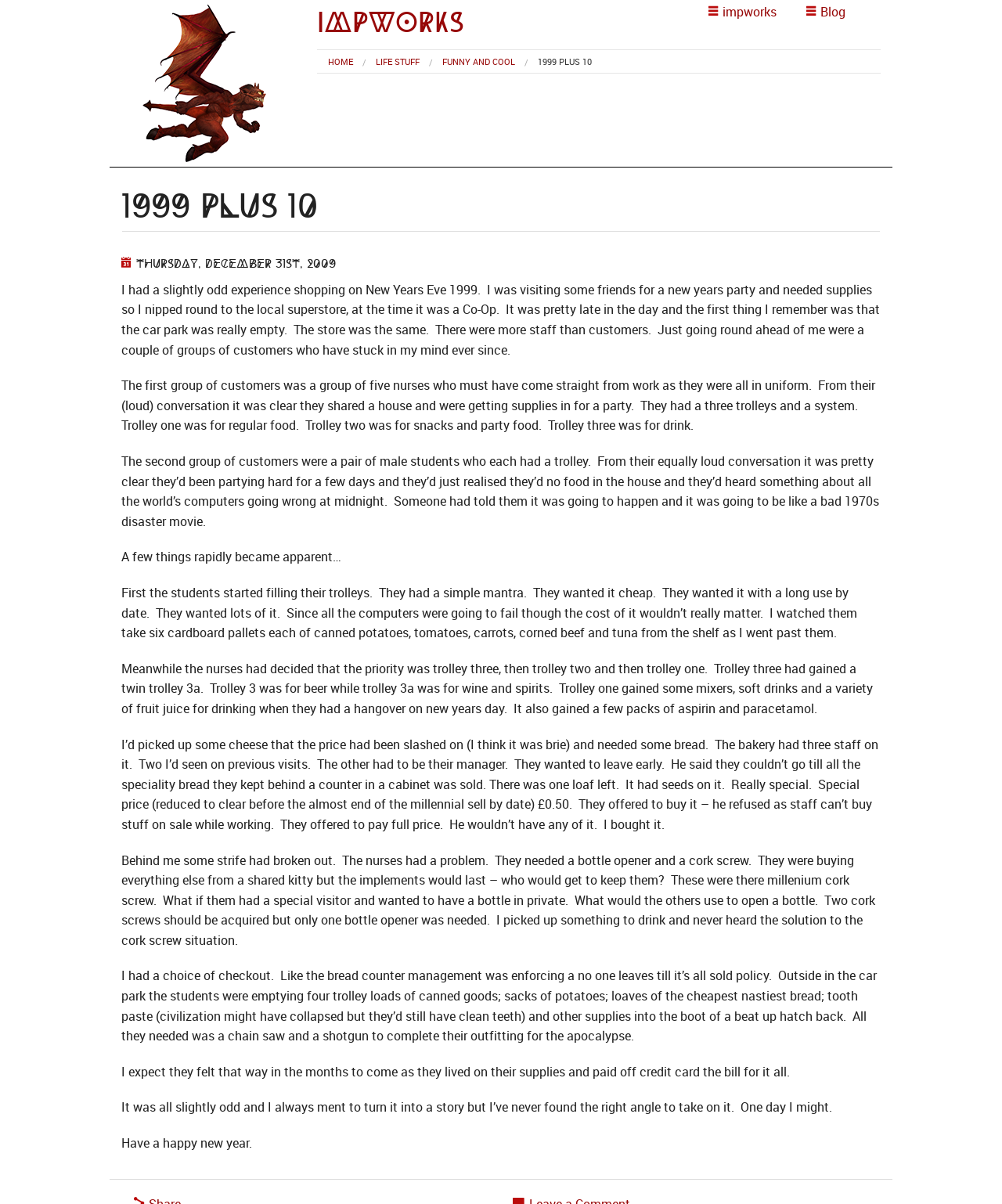What were the students buying?
Based on the image, respond with a single word or phrase.

Canned goods and supplies